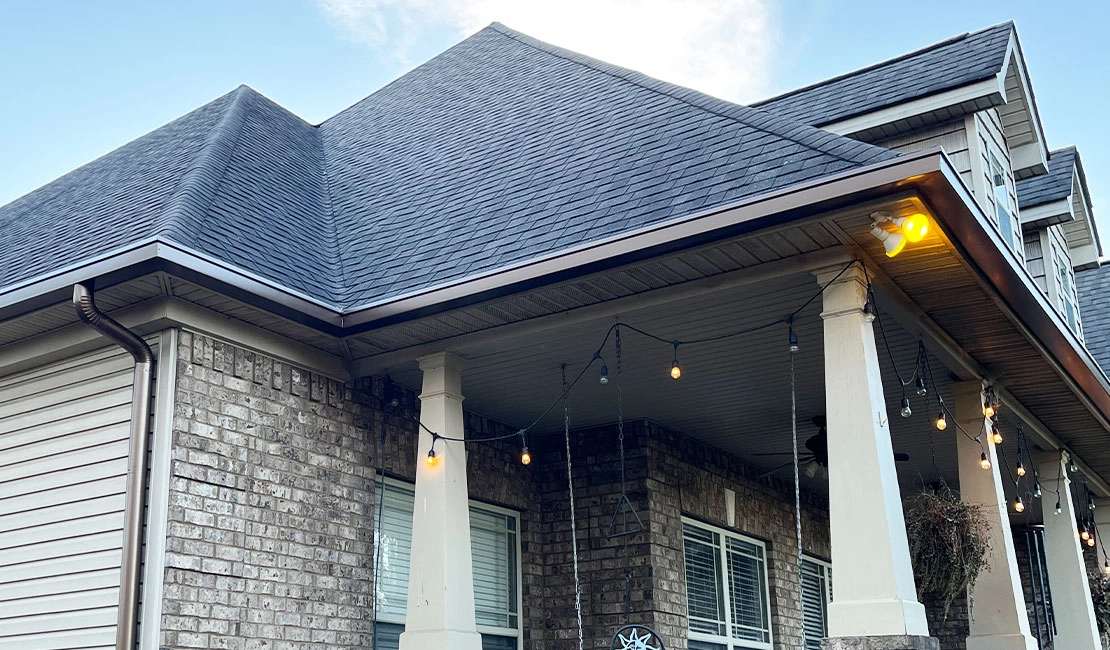Explain the scene depicted in the image, including all details.

The image showcases a beautifully constructed home with a gabled roof prominently featuring dark shingles. The rooflines elegantly converge at the peak, creating a striking silhouette against a clear blue sky. Below, the exterior walls are clad in classic brick, lending a timeless charm to the architecture. 

Beneath the overhang, decorative string lights hang gracefully, enhancing the warm atmosphere and inviting ambiance of the porch area. A soft glow emanates from one of the lights, hinting at evening gatherings or cozy moments spent outdoors. The combination of the traditional roofing style and modern lighting evokes a sense of comfort and welcoming, perfect for both residential and commercial settings. 

This image serves as an excellent visual reference for the advantages of box gutters, which are integrated into the design to manage water flow effectively while maintaining aesthetic appeal.